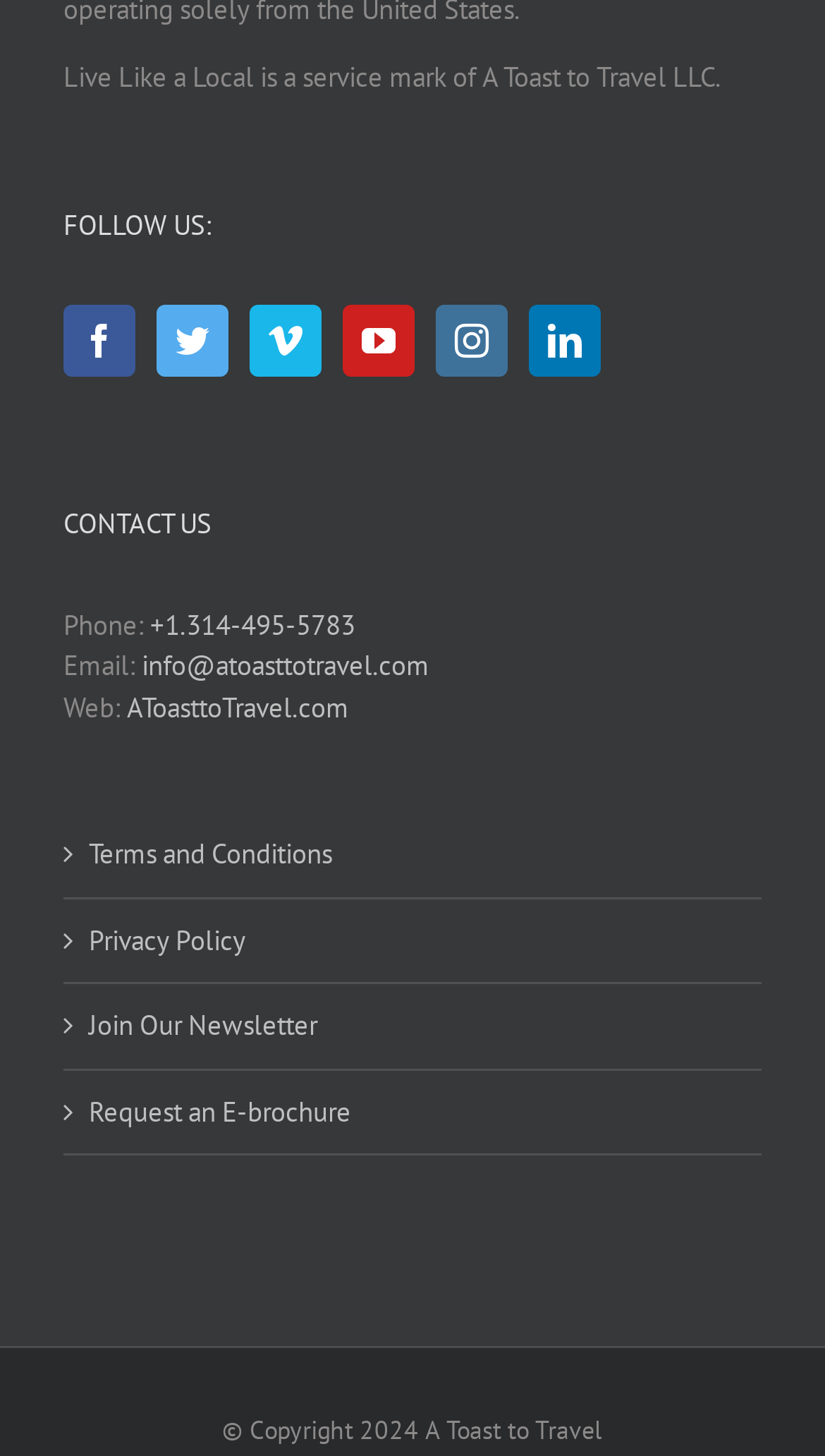Please provide a detailed answer to the question below by examining the image:
What is the phone number?

The phone number can be found in the 'CONTACT US' section, which lists 'Phone:' followed by the phone number '+1.314-495-5783'.